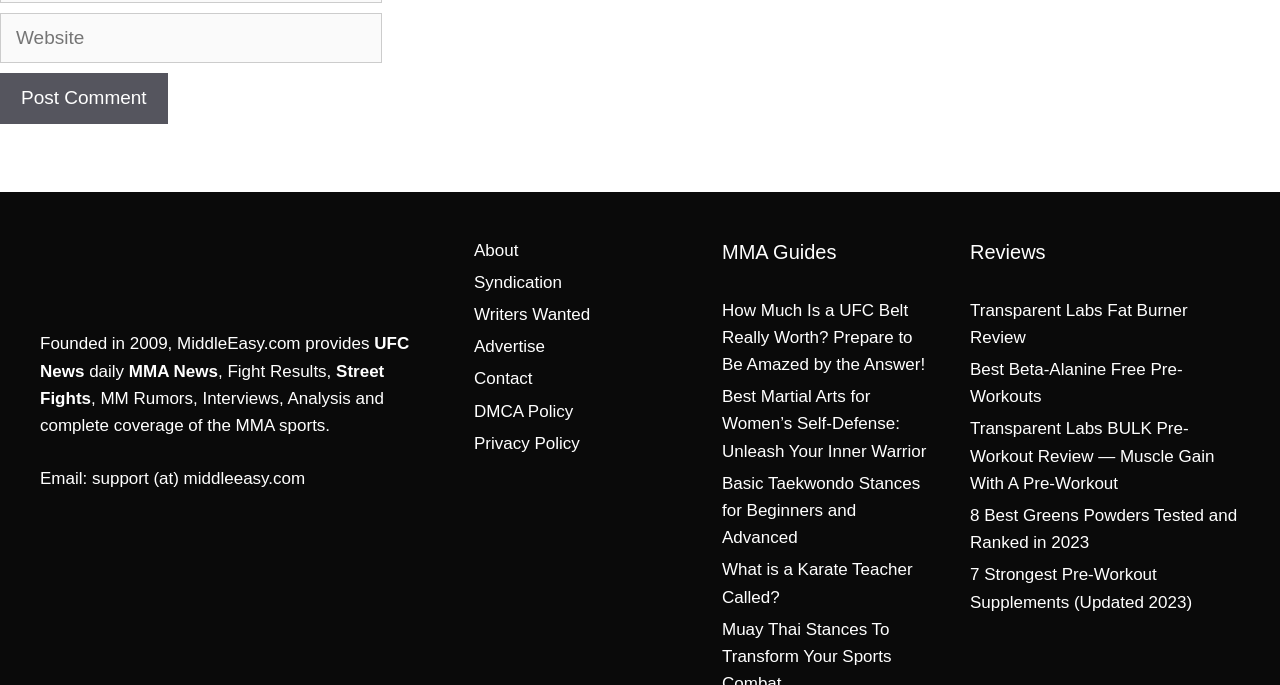Please identify the bounding box coordinates of the area I need to click to accomplish the following instruction: "Read 'How Much Is a UFC Belt Really Worth? Prepare to Be Amazed by the Answer!' article".

[0.564, 0.439, 0.723, 0.546]